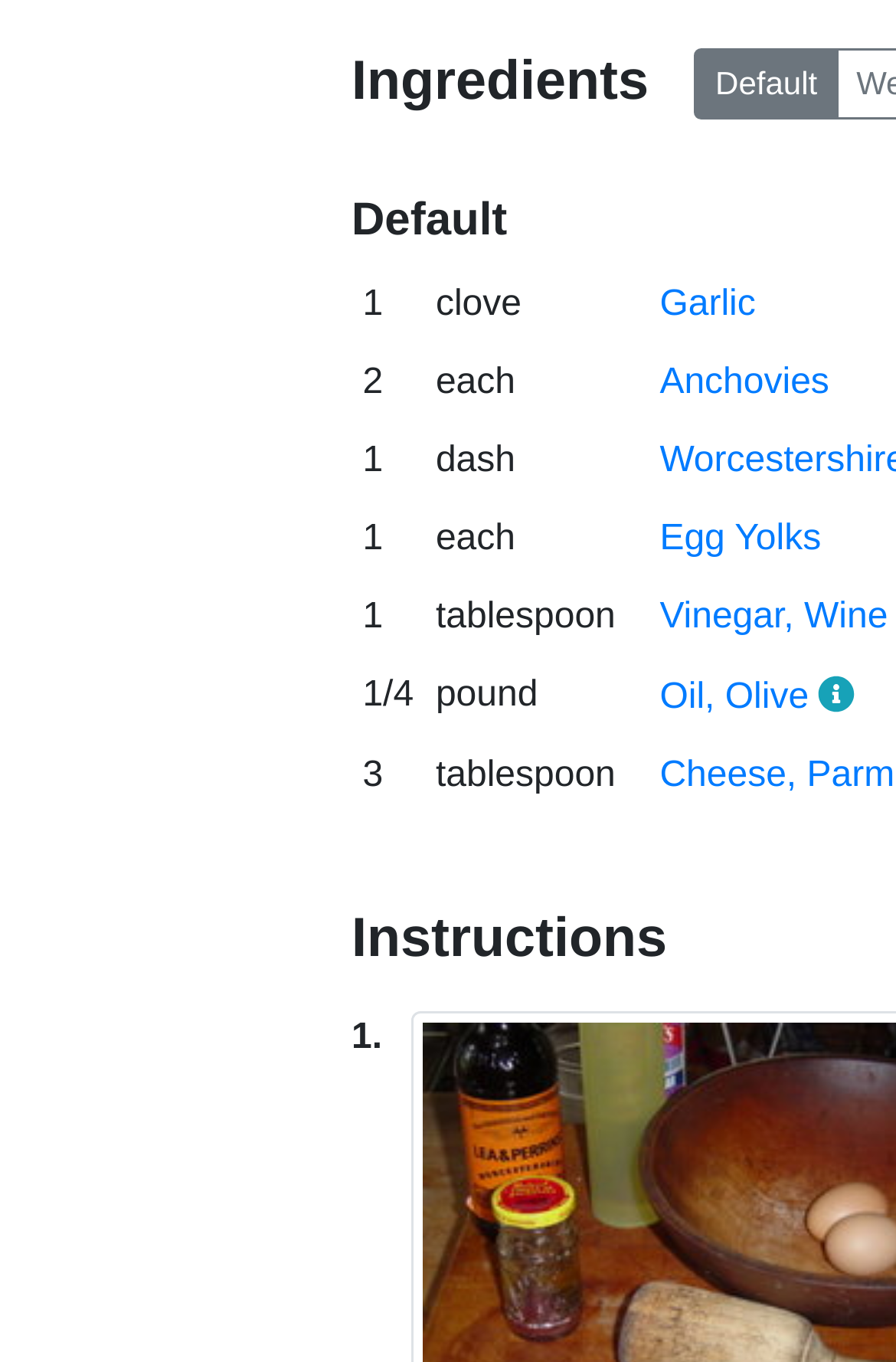Please determine the bounding box coordinates of the element to click on in order to accomplish the following task: "Click on the 'Egg Yolks' link". Ensure the coordinates are four float numbers ranging from 0 to 1, i.e., [left, top, right, bottom].

[0.736, 0.381, 0.916, 0.41]